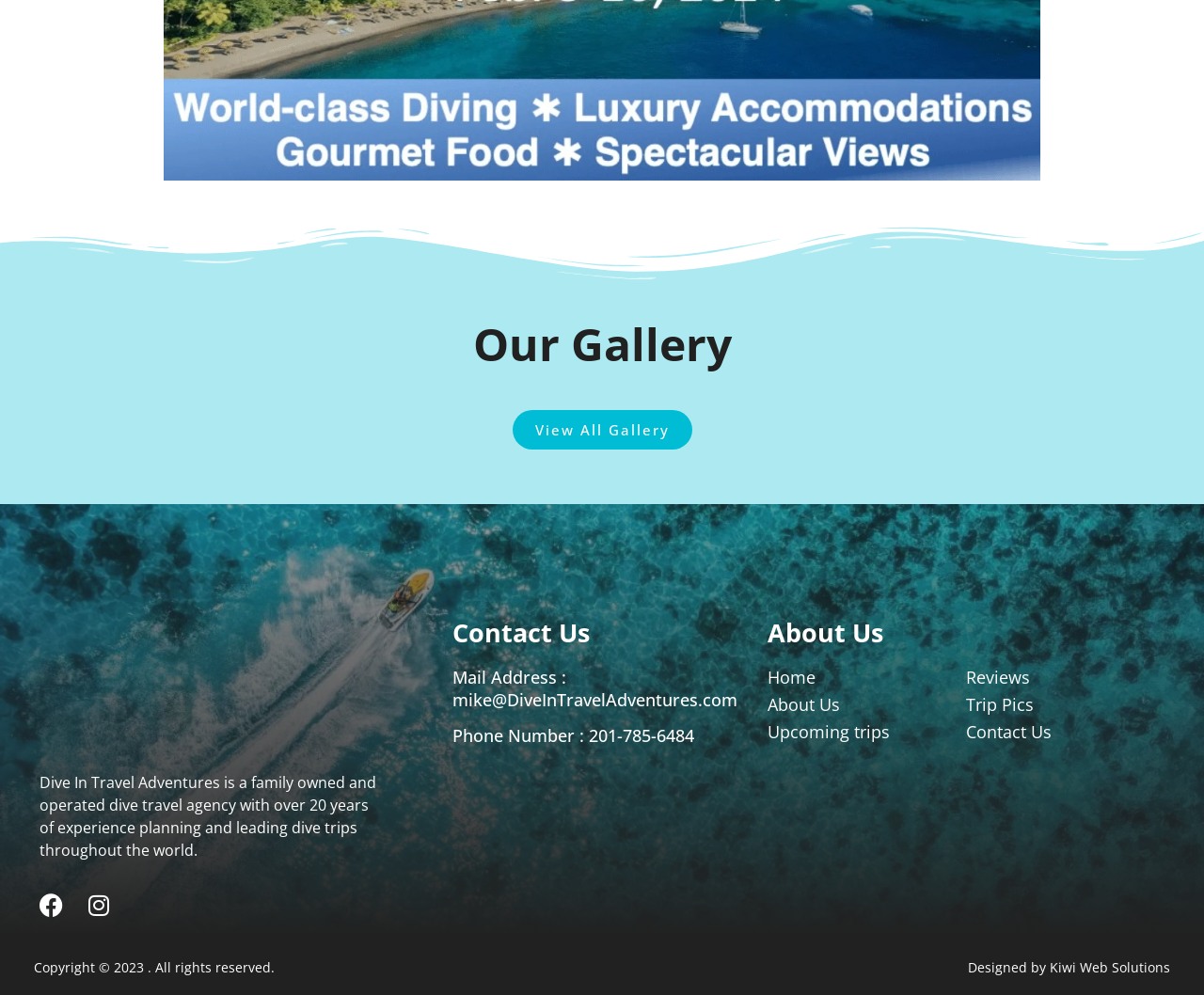Pinpoint the bounding box coordinates of the clickable element needed to complete the instruction: "Call the phone number". The coordinates should be provided as four float numbers between 0 and 1: [left, top, right, bottom].

[0.489, 0.728, 0.576, 0.75]